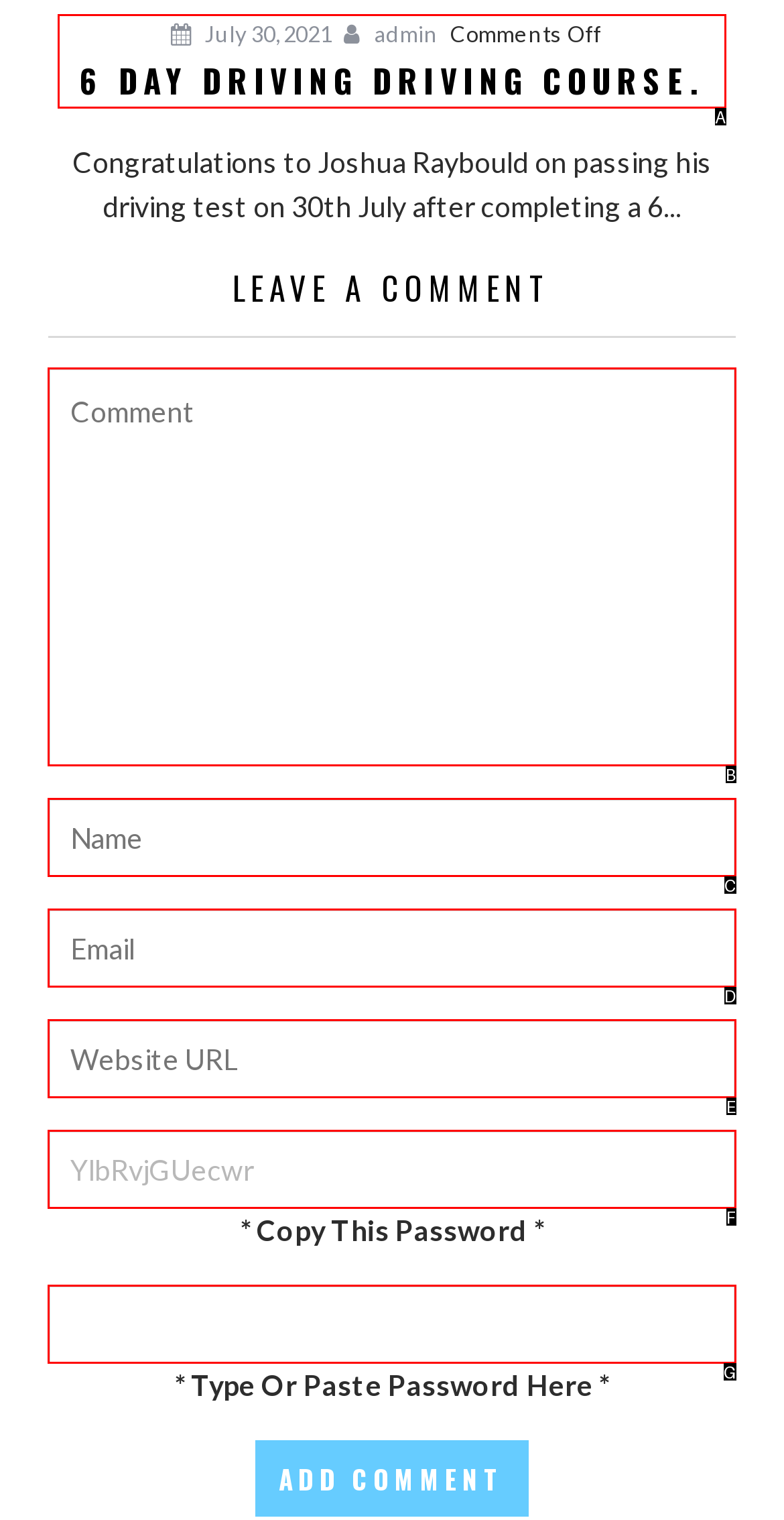Identify the UI element that best fits the description: 6 day driving driving course.
Respond with the letter representing the correct option.

A